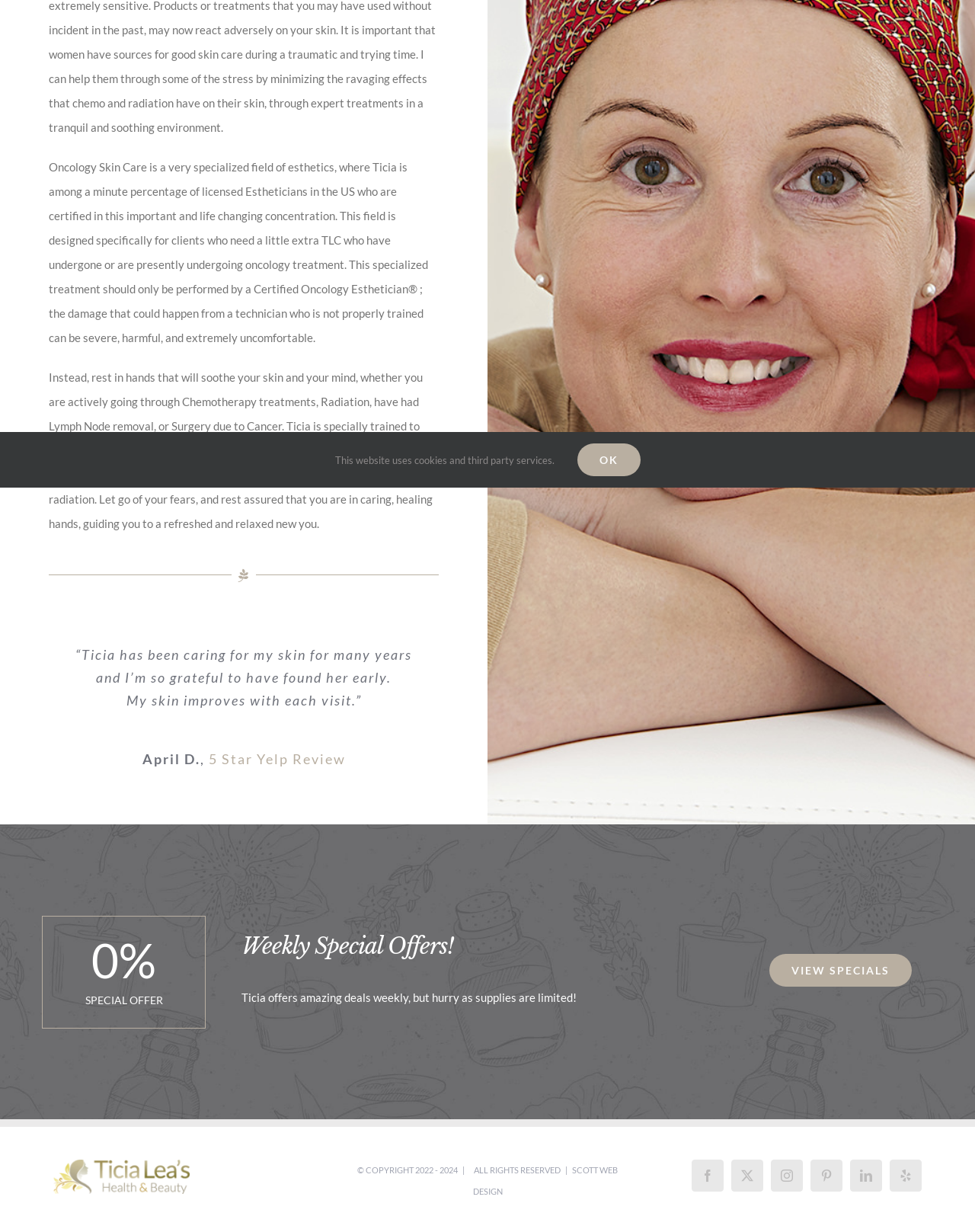Find the bounding box of the UI element described as follows: "aria-label="Instagram"".

[0.791, 0.941, 0.823, 0.967]